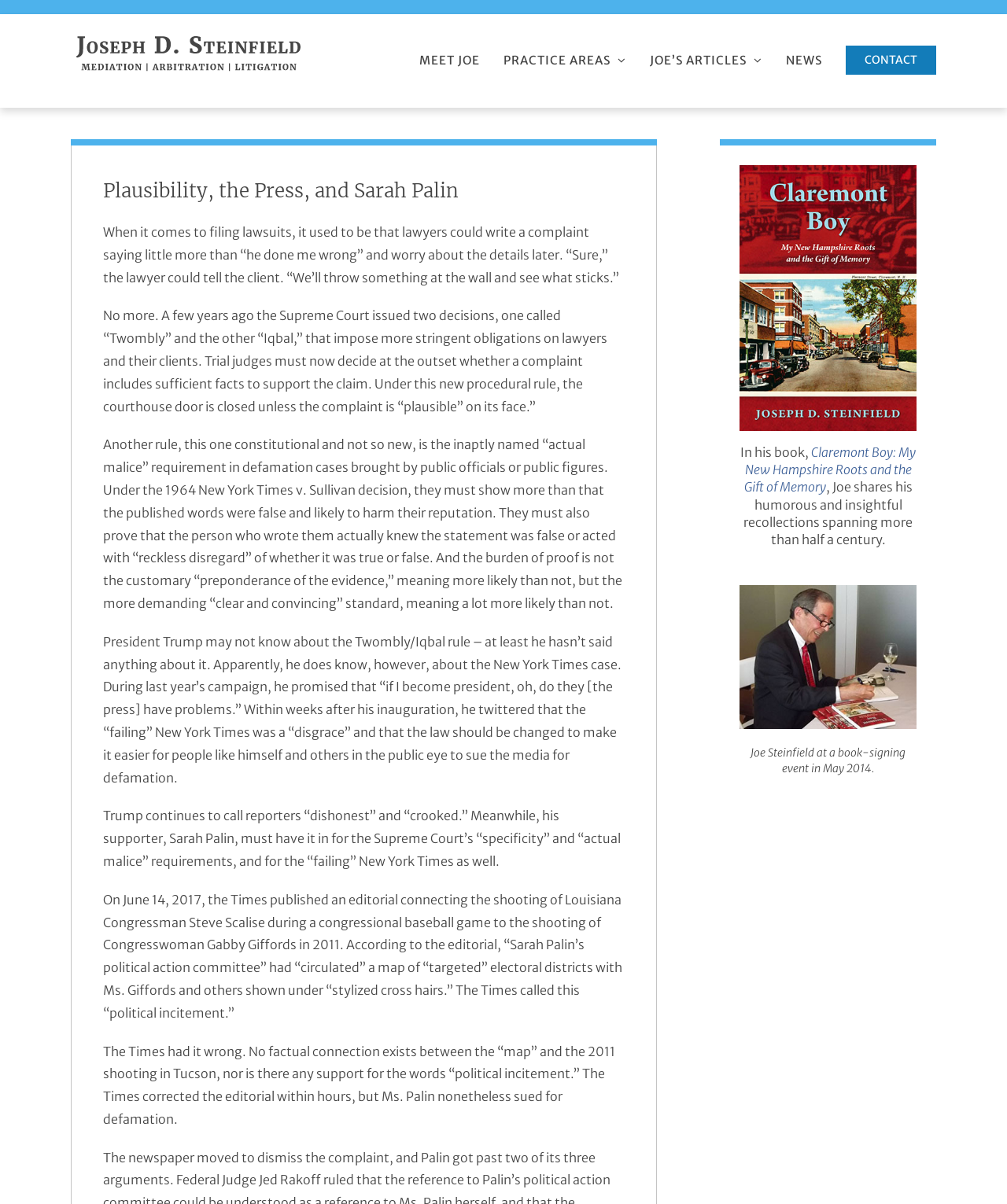Give a detailed account of the webpage, highlighting key information.

This webpage is about Joseph D. Steinfield, an attorney from Keene, NH, and Boston, MA. At the top left corner, there is a logo of Joseph D. Steinfield, accompanied by a navigation menu with five links: "MEET JOE", "PRACTICE AREAS", "JOE'S ARTICLES", "NEWS", and "CONTACT". 

Below the navigation menu, there is a heading "Plausibility, the Press, and Sarah Palin" followed by a series of paragraphs discussing the changes in filing lawsuits, the Supreme Court's decisions, and the "actual malice" requirement in defamation cases. The text also mentions President Trump's views on the press and Sarah Palin's lawsuit against the New York Times.

On the right side of the page, there is a complementary section with a link and an image. The link leads to Joe Steinfield's book, "Claremont Boy: My New Hampshire Roots and the Gift of Memory", and there is a brief description of the book. Below the book information, there is an image of Joe Steinfield at a book-signing event in May 2014.

At the bottom right corner of the page, there is a "Go to Top" link.